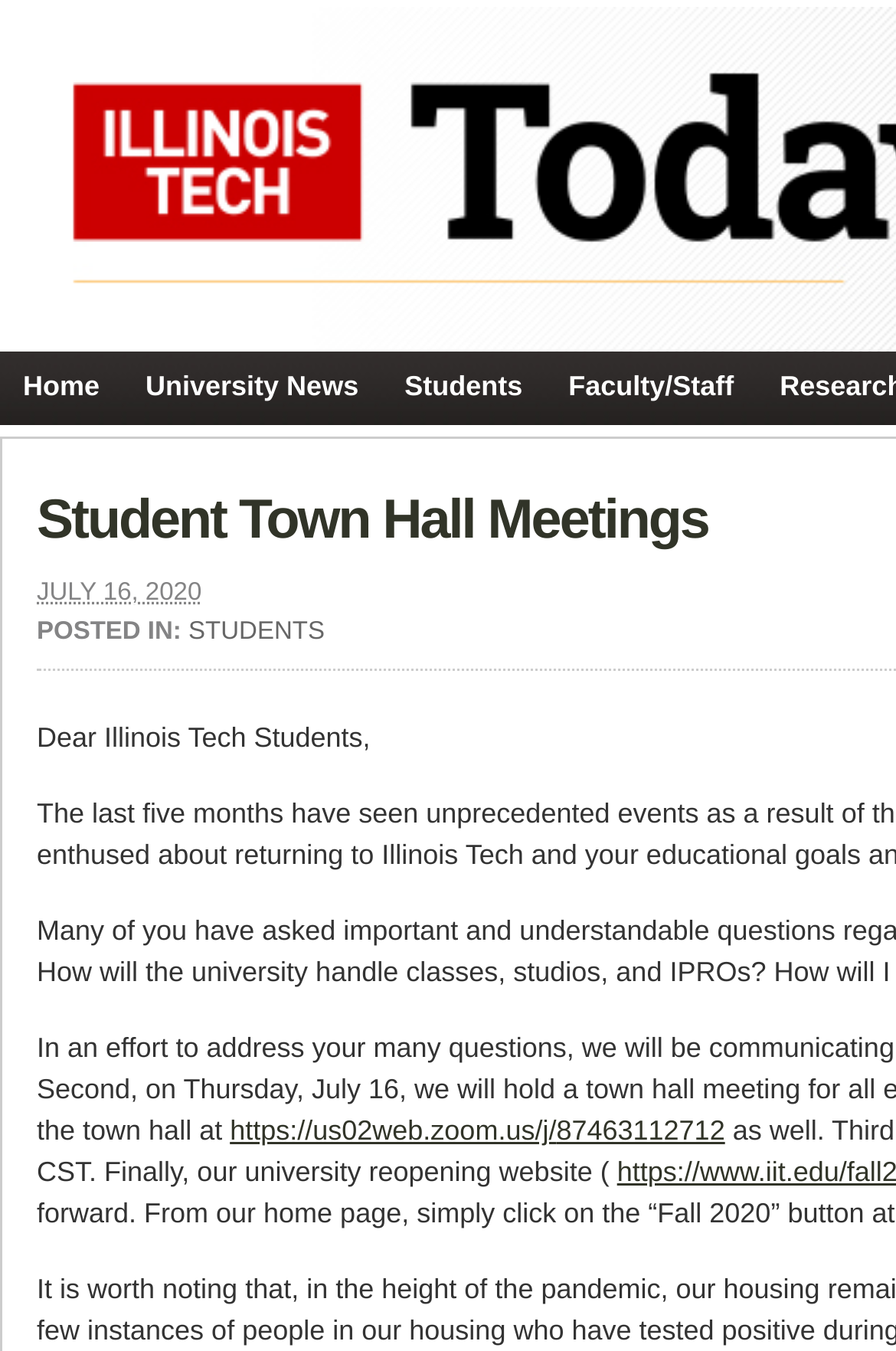Elaborate on the webpage's design and content in a detailed caption.

The webpage is about Student Town Hall Meetings. At the top, there are four links: "Home", "University News", "Students", and "Faculty/Staff", aligned horizontally across the page. Below these links, there is another link to "Student Town Hall Meetings" on the left side of the page. Next to it, there is a timestamp "2020-07-16T15:03:01-05:00" and a static text "JULY 16, 2020" on the same line. 

On the line below, there is a static text "POSTED IN:" followed by a link to "STUDENTS". Further down, there is a greeting message "Dear Illinois Tech Students,". At the bottom of the page, there is a link to a Zoom meeting with a URL "https://us02web.zoom.us/j/87463112712", taking up about half of the page width.